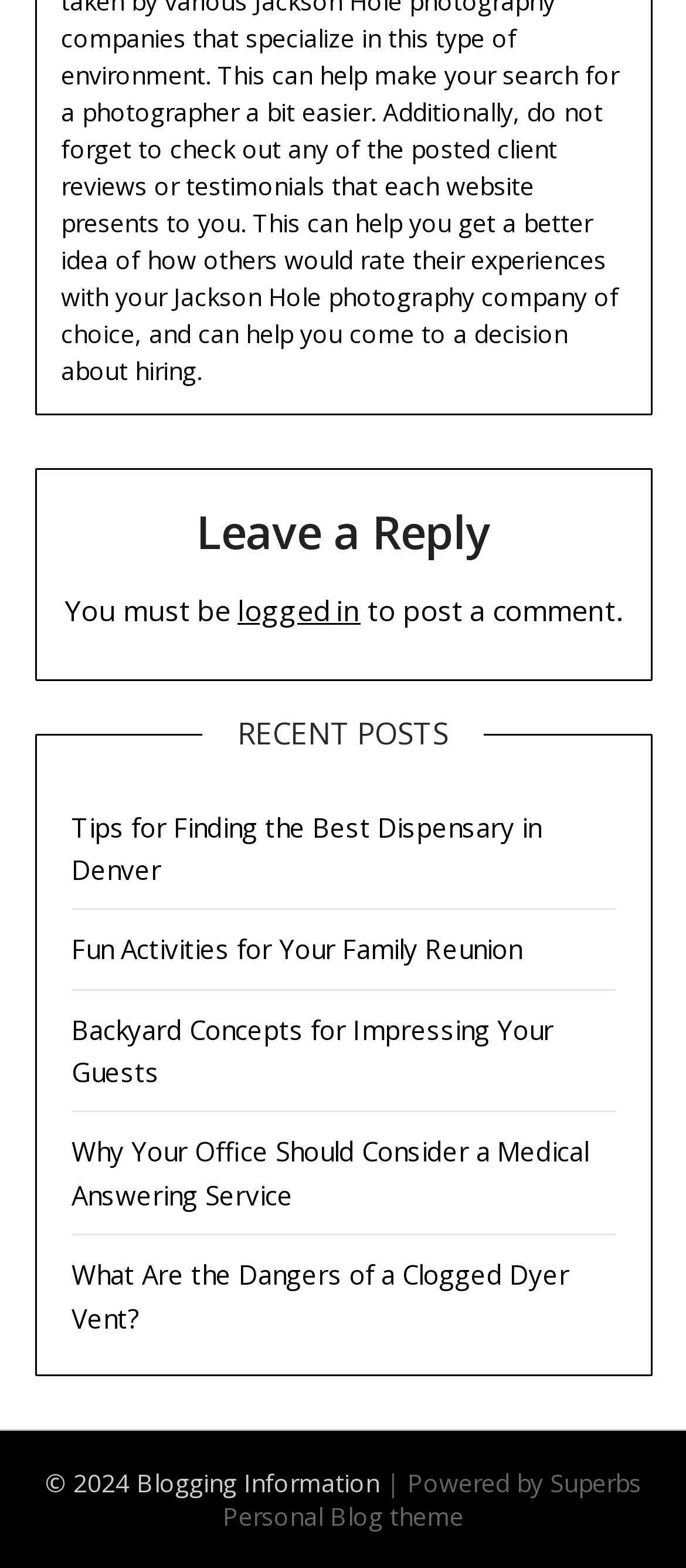Identify the bounding box of the UI element described as follows: "Personal Blog theme". Provide the coordinates as four float numbers in the range of 0 to 1 [left, top, right, bottom].

[0.324, 0.956, 0.676, 0.977]